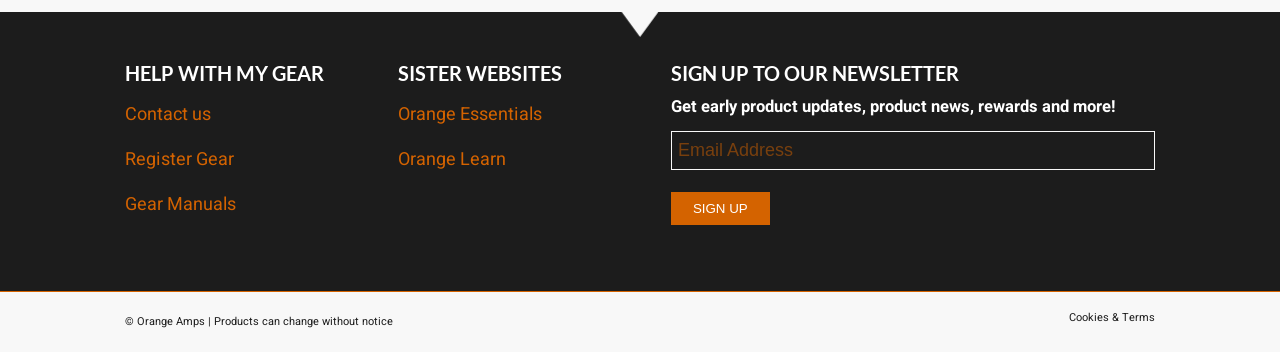Please identify the bounding box coordinates of the area I need to click to accomplish the following instruction: "Visit Orange Essentials".

[0.311, 0.286, 0.423, 0.362]